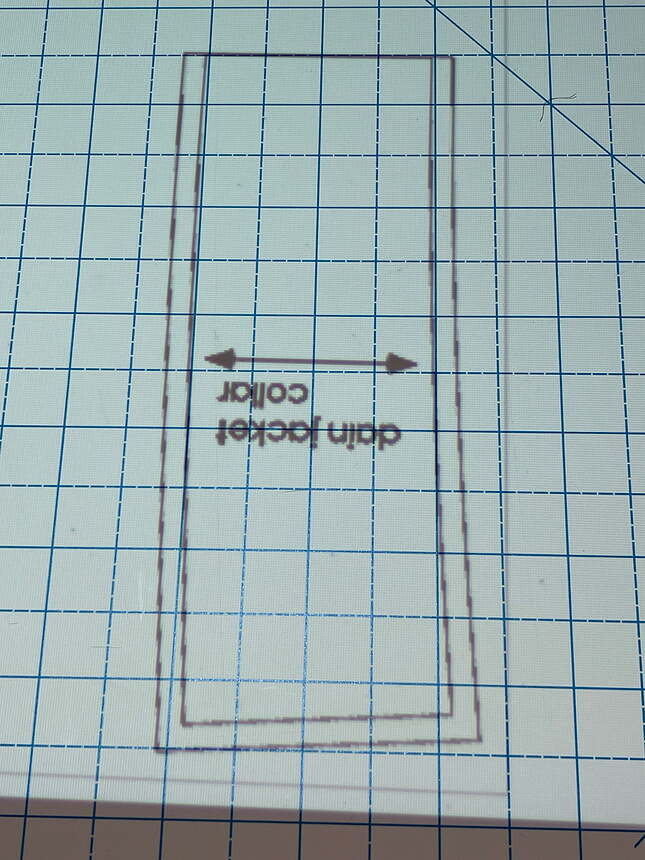Thoroughly describe what you see in the image.

The image showcases a design layout on a grid background, featuring a vertical rectangle that is likely a template or a label design. Inside the rectangle, the text "datiocolor" is prominently displayed in a horizontal orientation, accompanied by directional arrows pointing left and right, indicating a color selector feature or option. The text appears slightly faded or transparent, perhaps suggesting a draft or editable element. The grid itself provides a structured context for placement or measurements, emphasizing precision in design. This visual may relate to graphic design, product labeling, or a user interface element in digital design software.